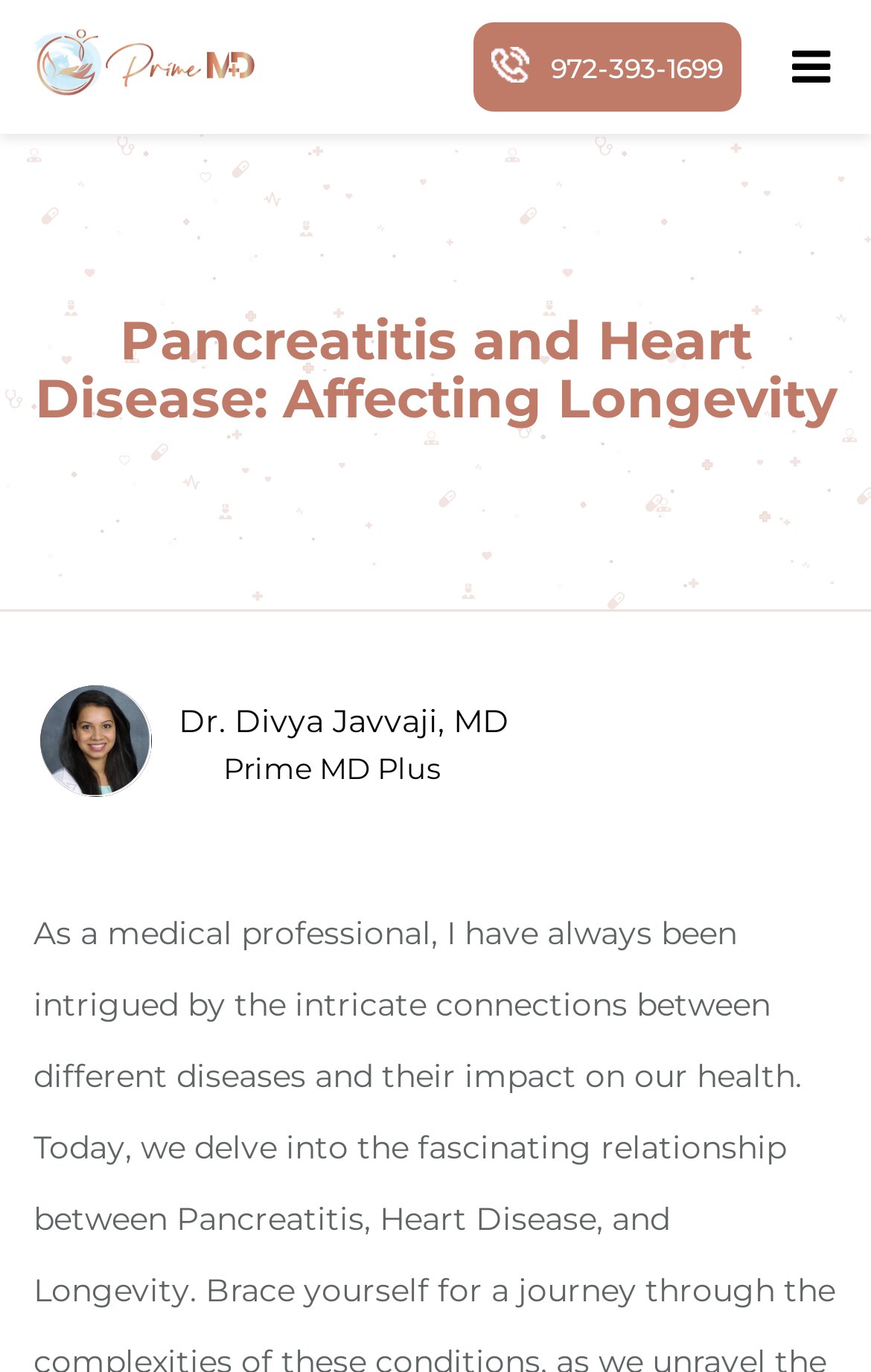What is the name of the doctor on the webpage?
Answer the question with a single word or phrase, referring to the image.

Dr. Divya Javvaji, MD